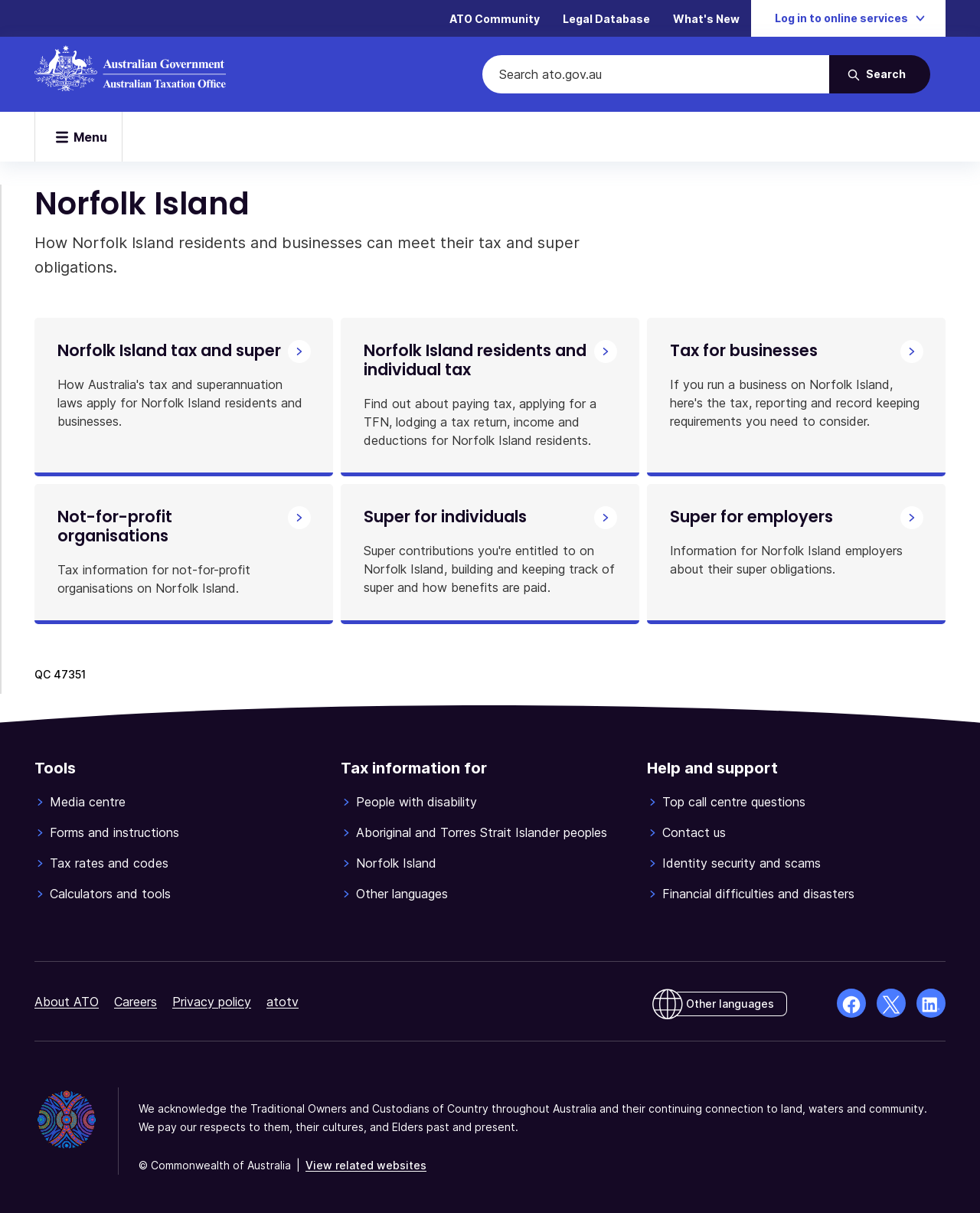Identify the bounding box for the UI element specified in this description: "Severability". The coordinates must be four float numbers between 0 and 1, formatted as [left, top, right, bottom].

None